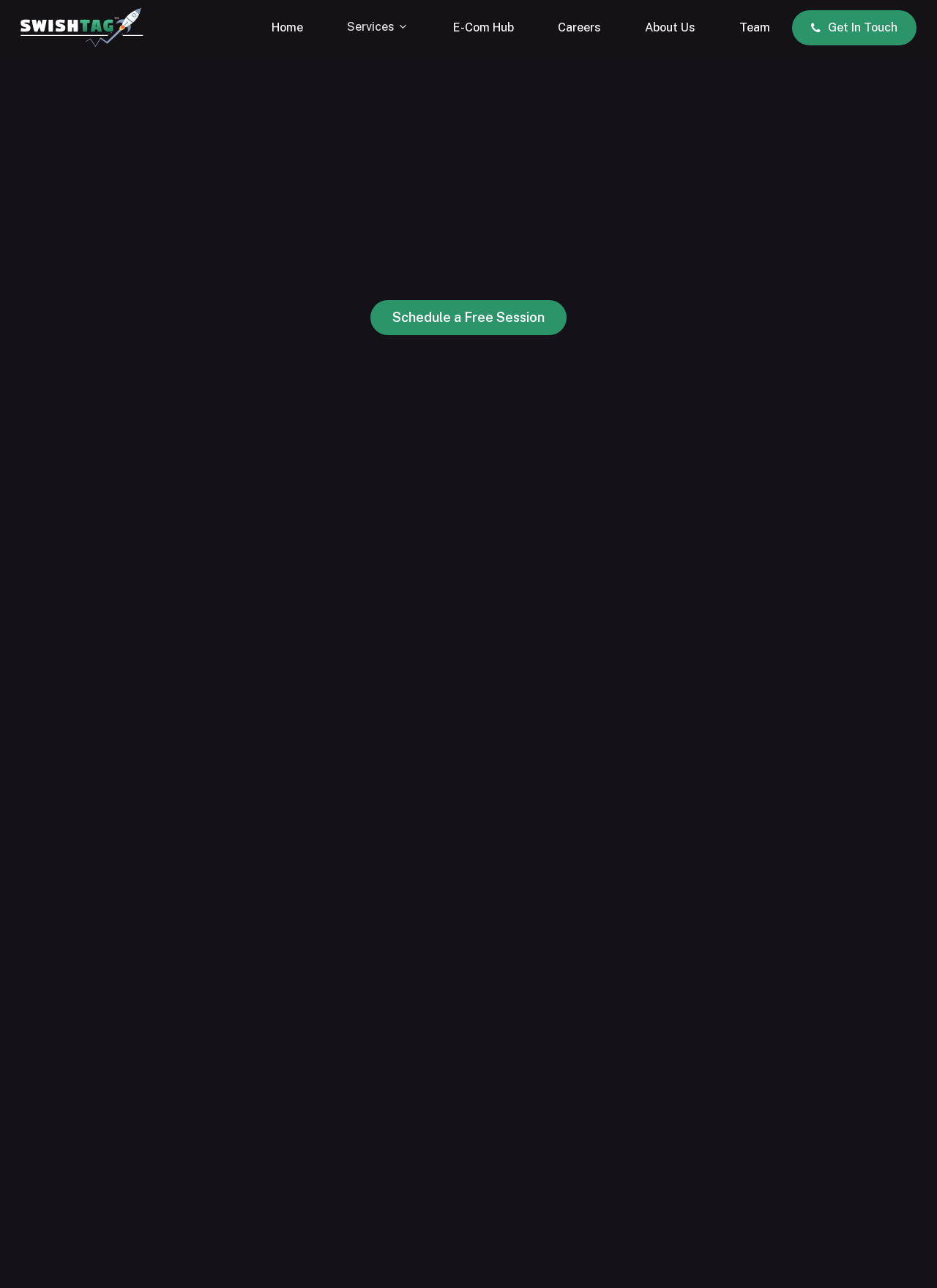Identify the bounding box coordinates of the clickable region required to complete the instruction: "Learn more about web application testing". The coordinates should be given as four float numbers within the range of 0 and 1, i.e., [left, top, right, bottom].

[0.721, 0.871, 0.803, 0.93]